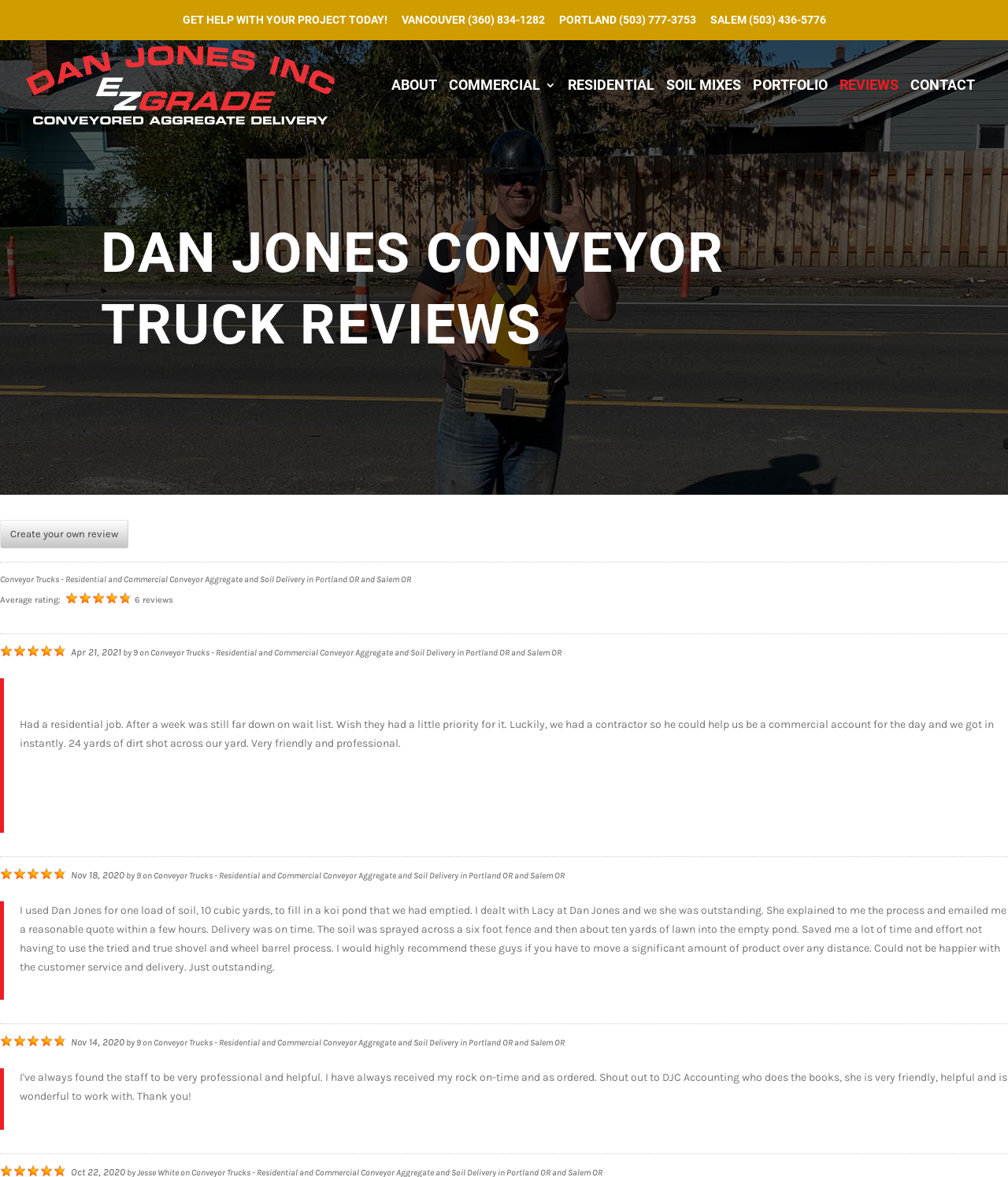Give a one-word or one-phrase response to the question: 
What is the phone number for Portland?

(503) 777-3753